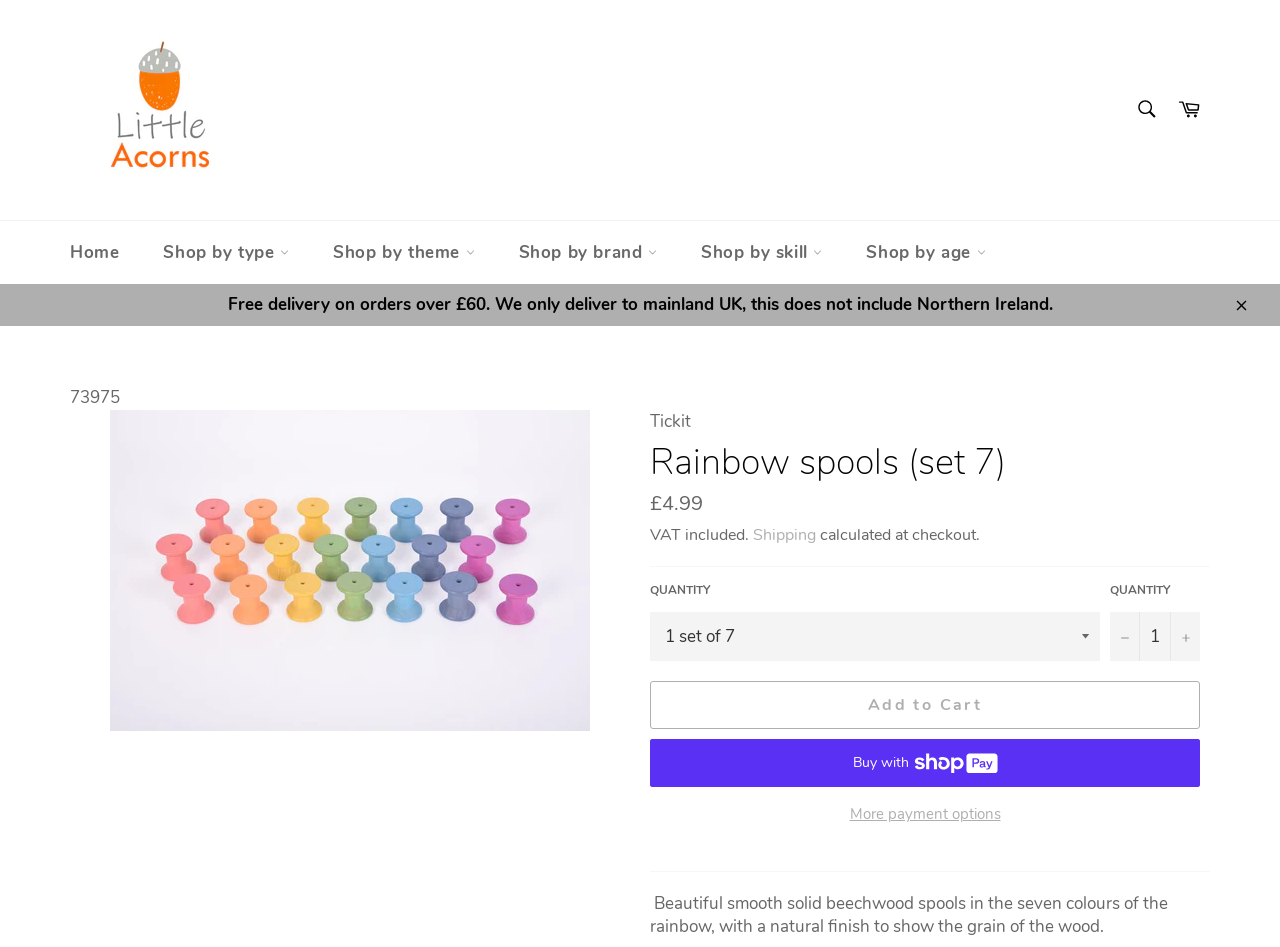What is the purpose of the 'SEARCH' button?
Using the image, give a concise answer in the form of a single word or short phrase.

To search the website